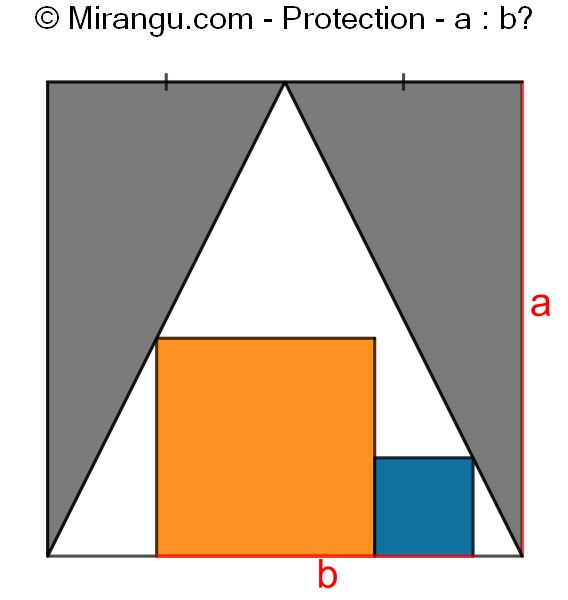Analyze the image and provide a detailed answer to the question: What is the color of the larger square?

The caption states that the orange square is positioned horizontally, and the blue square is nested within the orange square's space, indicating that the larger square is orange in color.